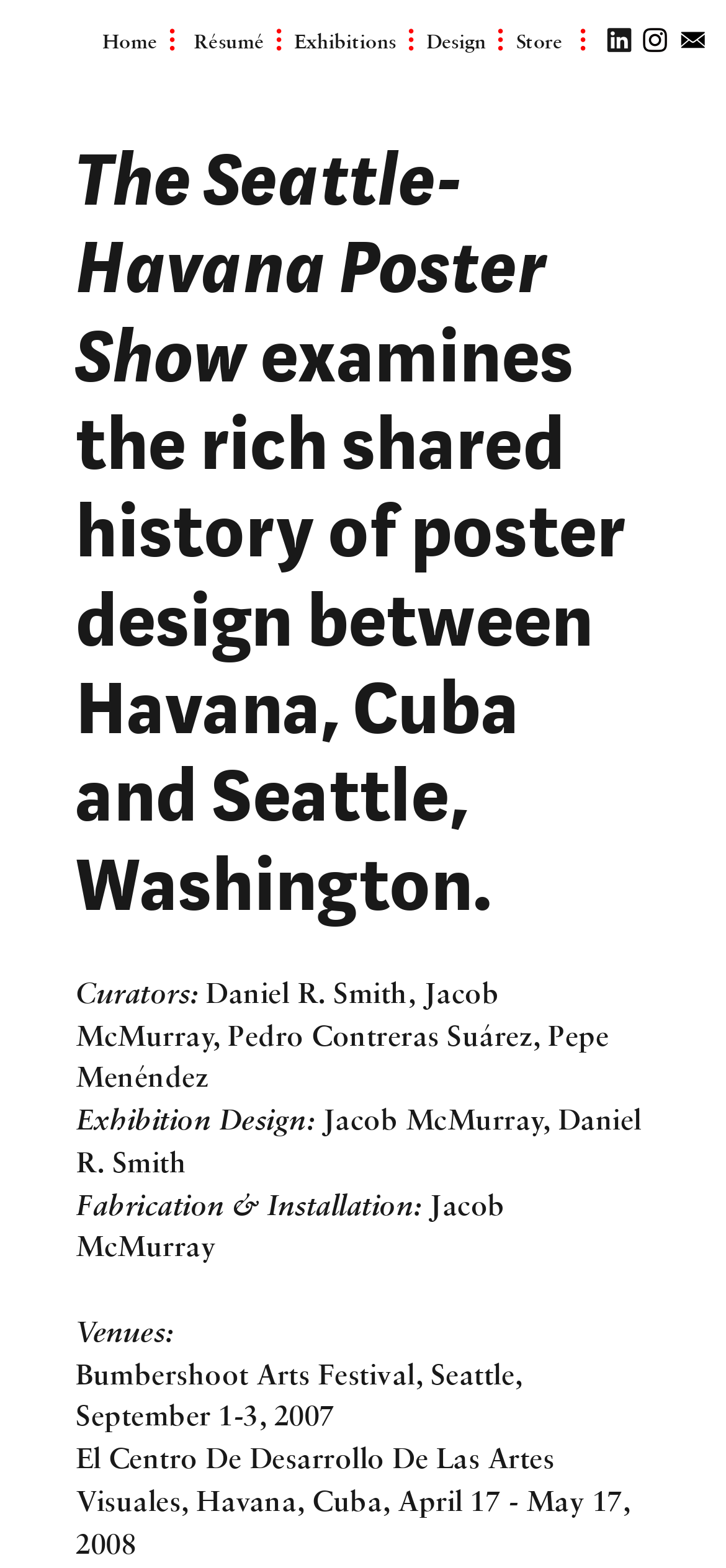Please locate the bounding box coordinates of the element's region that needs to be clicked to follow the instruction: "visit store". The bounding box coordinates should be provided as four float numbers between 0 and 1, i.e., [left, top, right, bottom].

[0.711, 0.017, 0.775, 0.035]